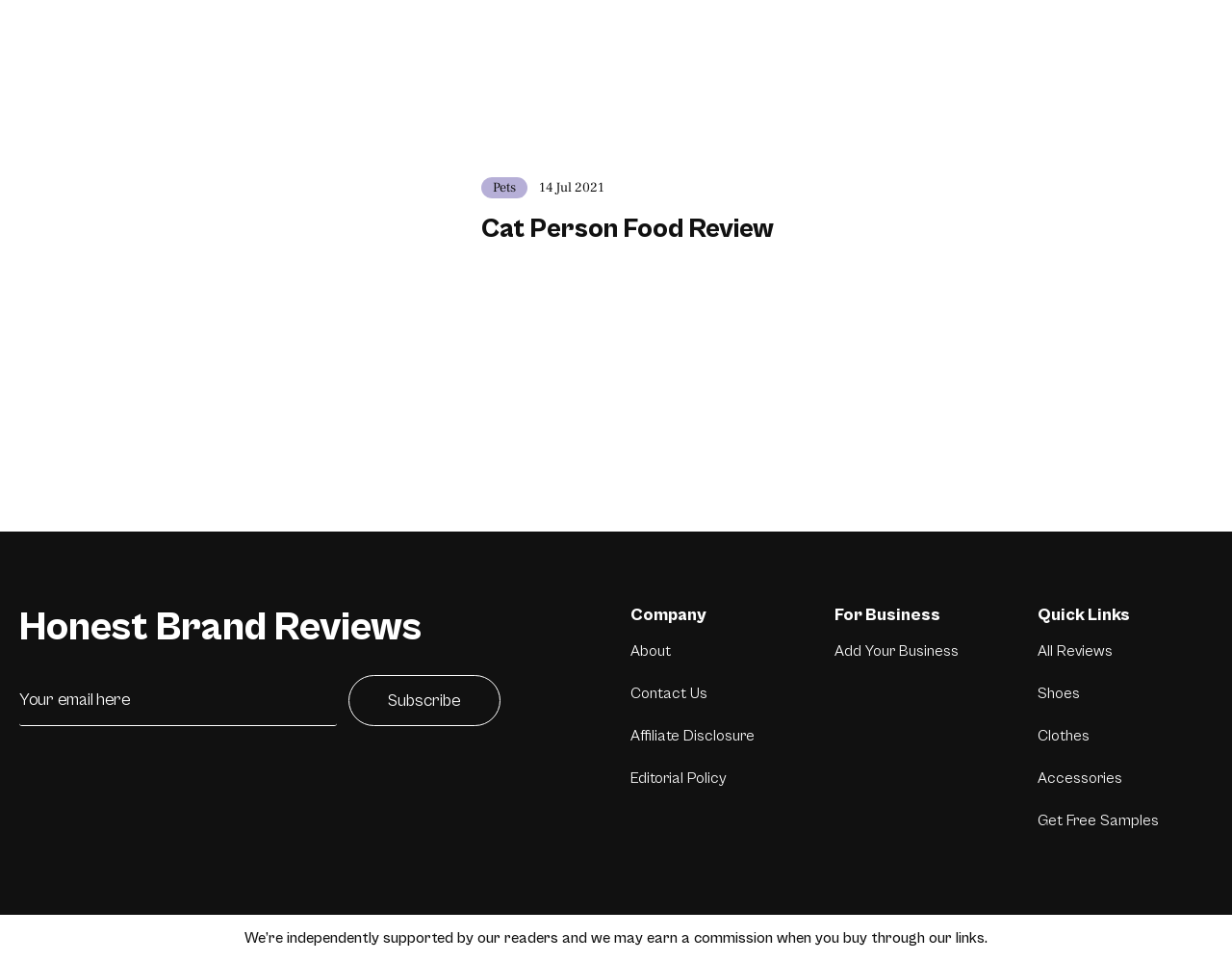Please locate the clickable area by providing the bounding box coordinates to follow this instruction: "View the post from Sep 19, 2022".

None